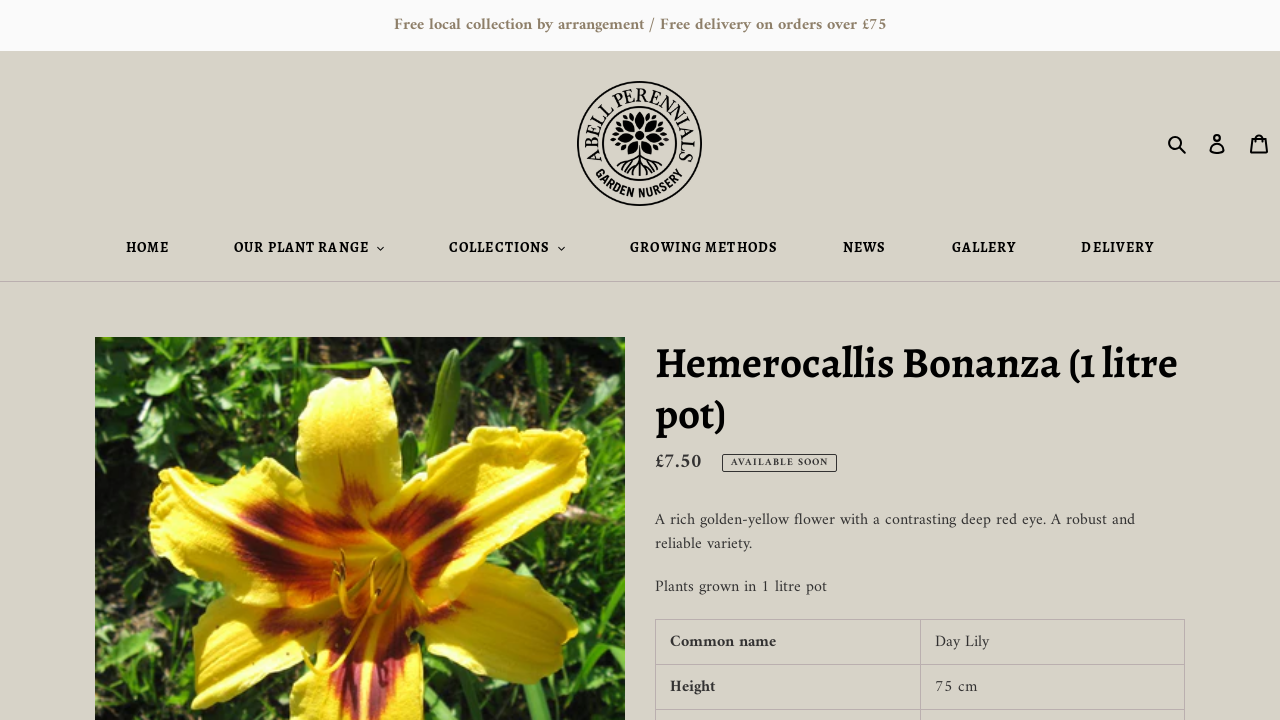Determine the coordinates of the bounding box that should be clicked to complete the instruction: "Explore 'OUR PLANT RANGE'". The coordinates should be represented by four float numbers between 0 and 1: [left, top, right, bottom].

[0.159, 0.329, 0.323, 0.362]